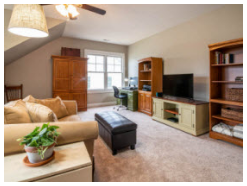Please respond in a single word or phrase: 
What is the purpose of the workstation in the room?

Productivity